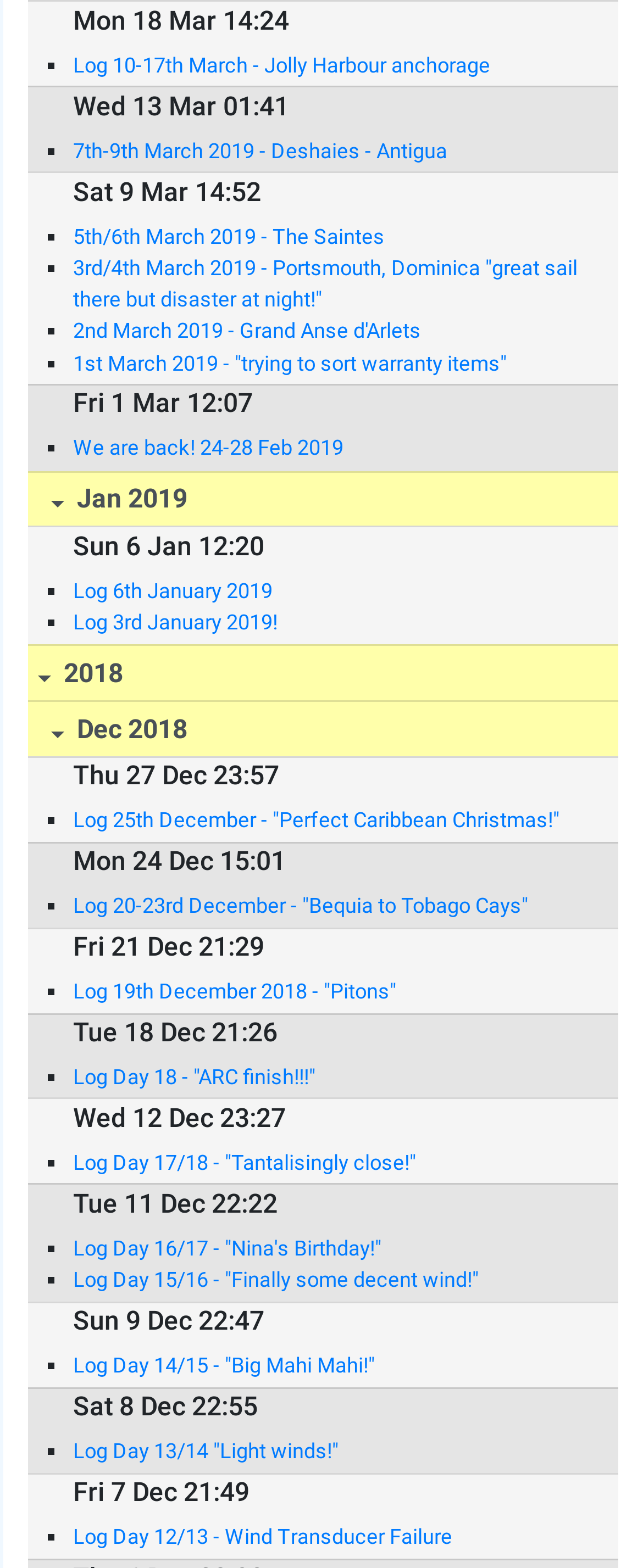How many log entries are there?
Please interpret the details in the image and answer the question thoroughly.

I counted the number of links with 'Log' in their text, which are 34.